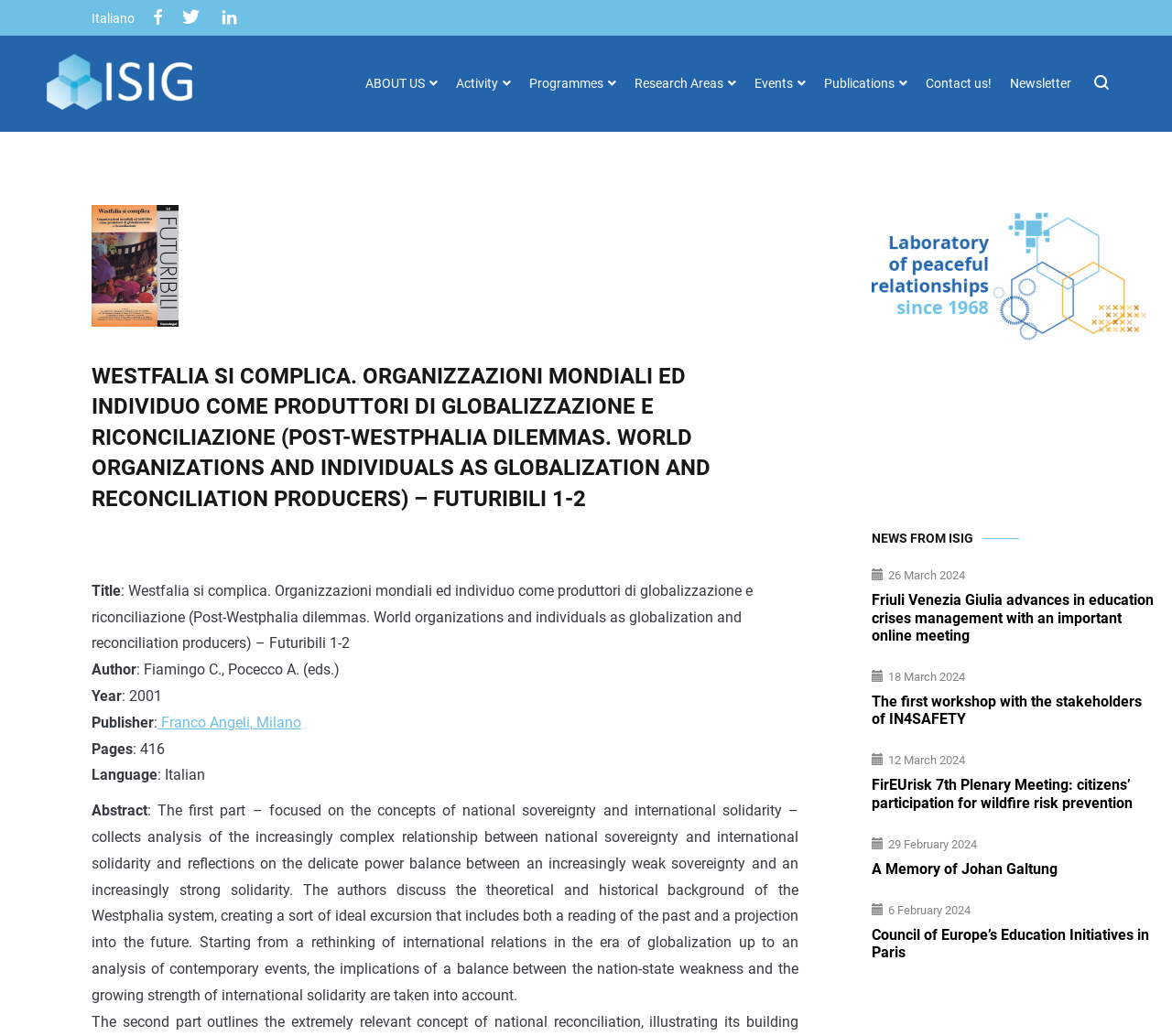Find the bounding box coordinates of the clickable region needed to perform the following instruction: "Click the Italiano link". The coordinates should be provided as four float numbers between 0 and 1, i.e., [left, top, right, bottom].

[0.078, 0.011, 0.115, 0.025]